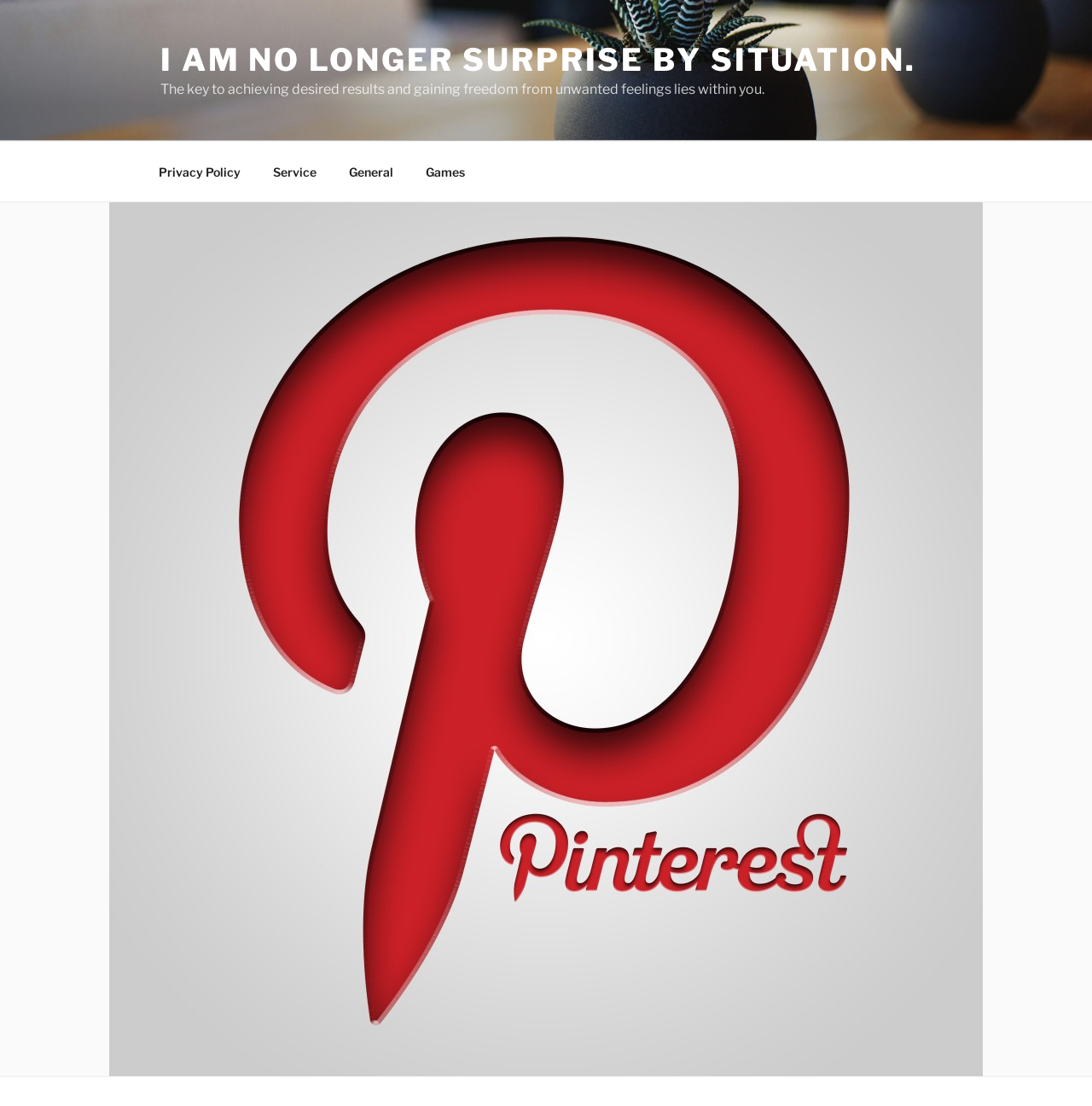From the image, can you give a detailed response to the question below:
What is the text above the top menu?

I looked at the StaticText element with the bounding box coordinates [0.147, 0.073, 0.7, 0.088] and found that it contains the text 'The key to achieving desired results and gaining freedom from unwanted feelings lies within you.'.